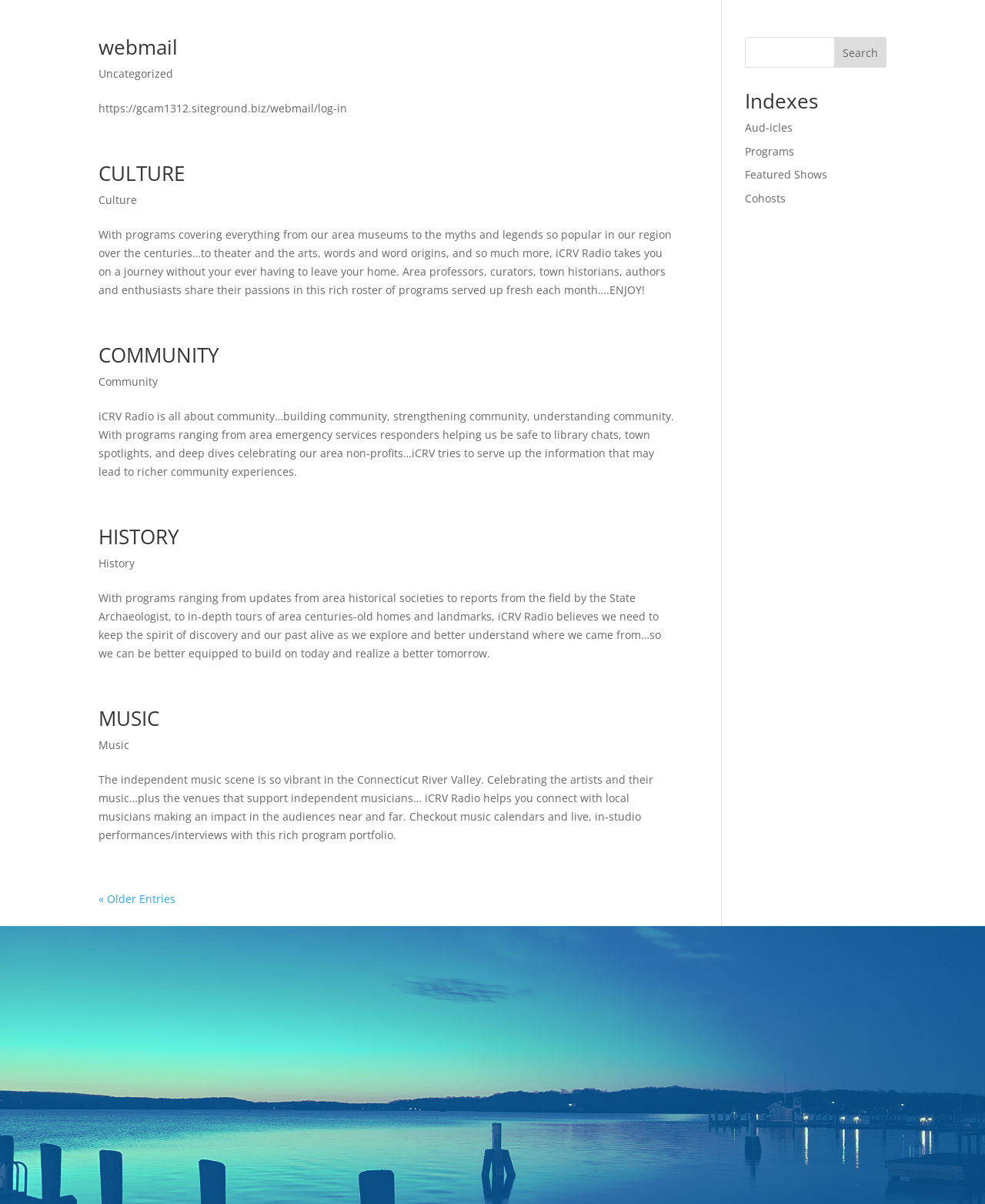Given the element description Programs, identify the bounding box coordinates for the UI element on the webpage screenshot. The format should be (top-left x, top-left y, bottom-right x, bottom-right y), with values between 0 and 1.

[0.756, 0.119, 0.806, 0.131]